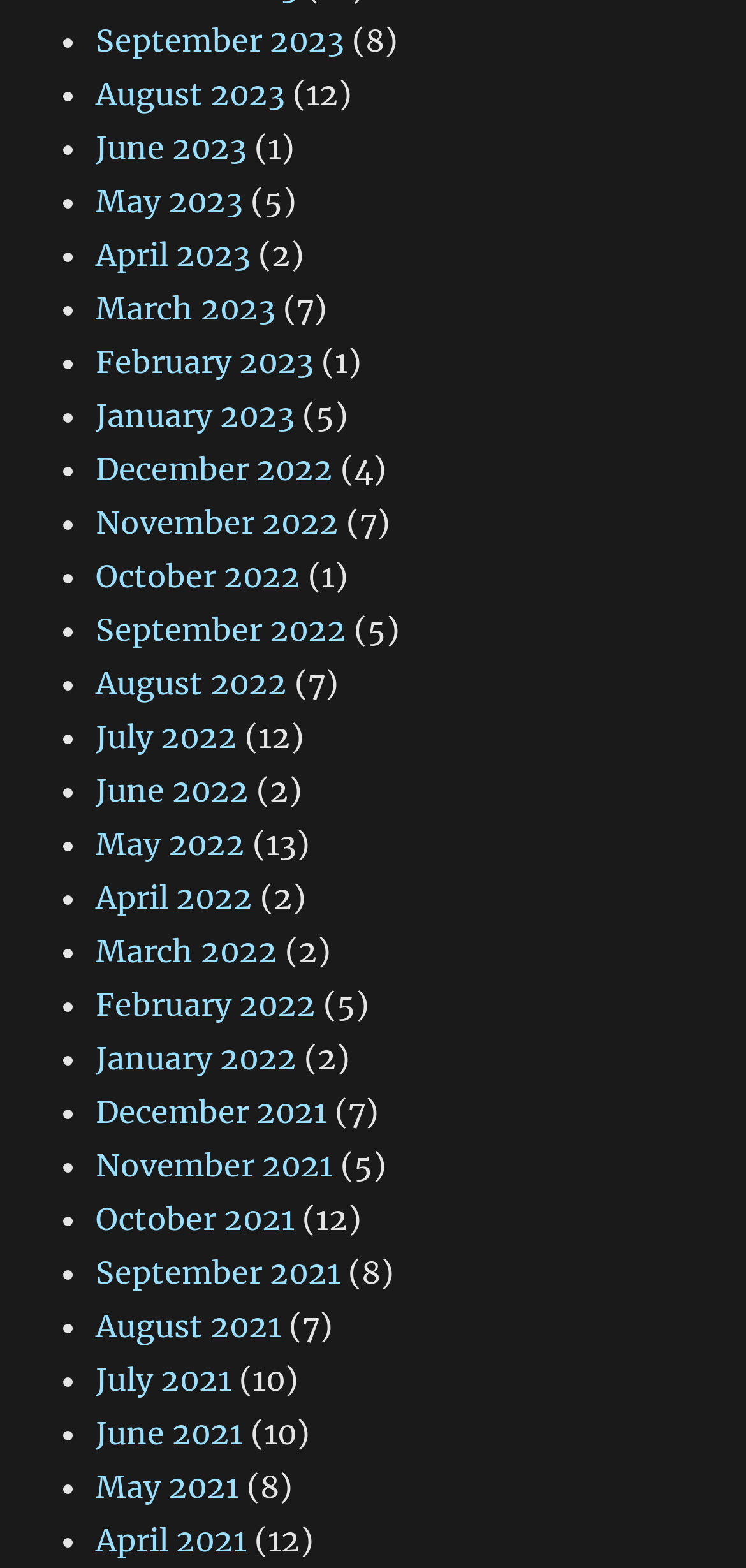Please identify the bounding box coordinates of the region to click in order to complete the given instruction: "Explore Fashion". The coordinates should be four float numbers between 0 and 1, i.e., [left, top, right, bottom].

None